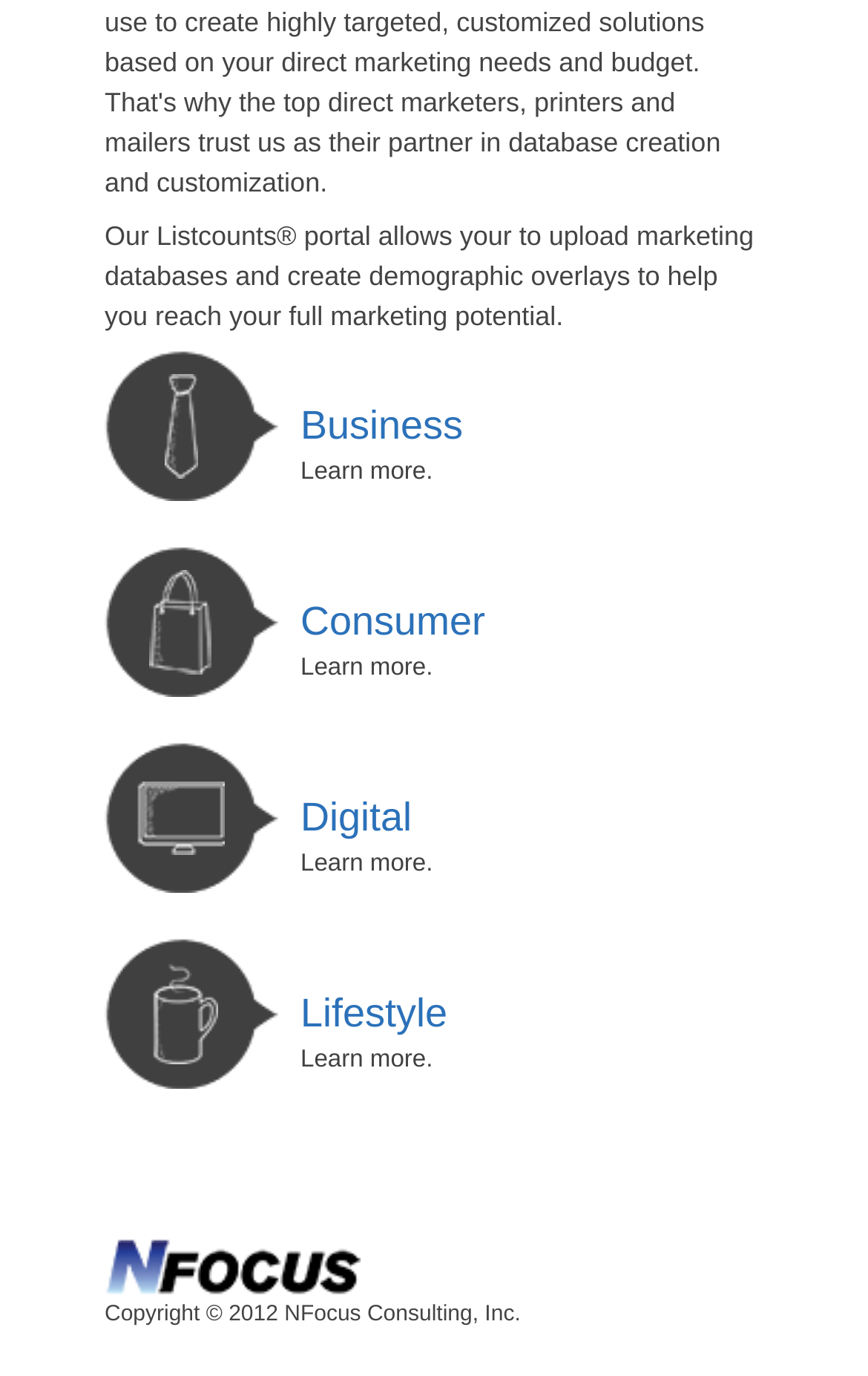What year is mentioned in the copyright notice?
Please provide a full and detailed response to the question.

The StaticText element with the text 'Copyright 2012 NFocus Consulting, Inc.' has a bounding box coordinate of [0.121, 0.947, 0.6, 0.964], which indicates that the year mentioned in the copyright notice is 2012.